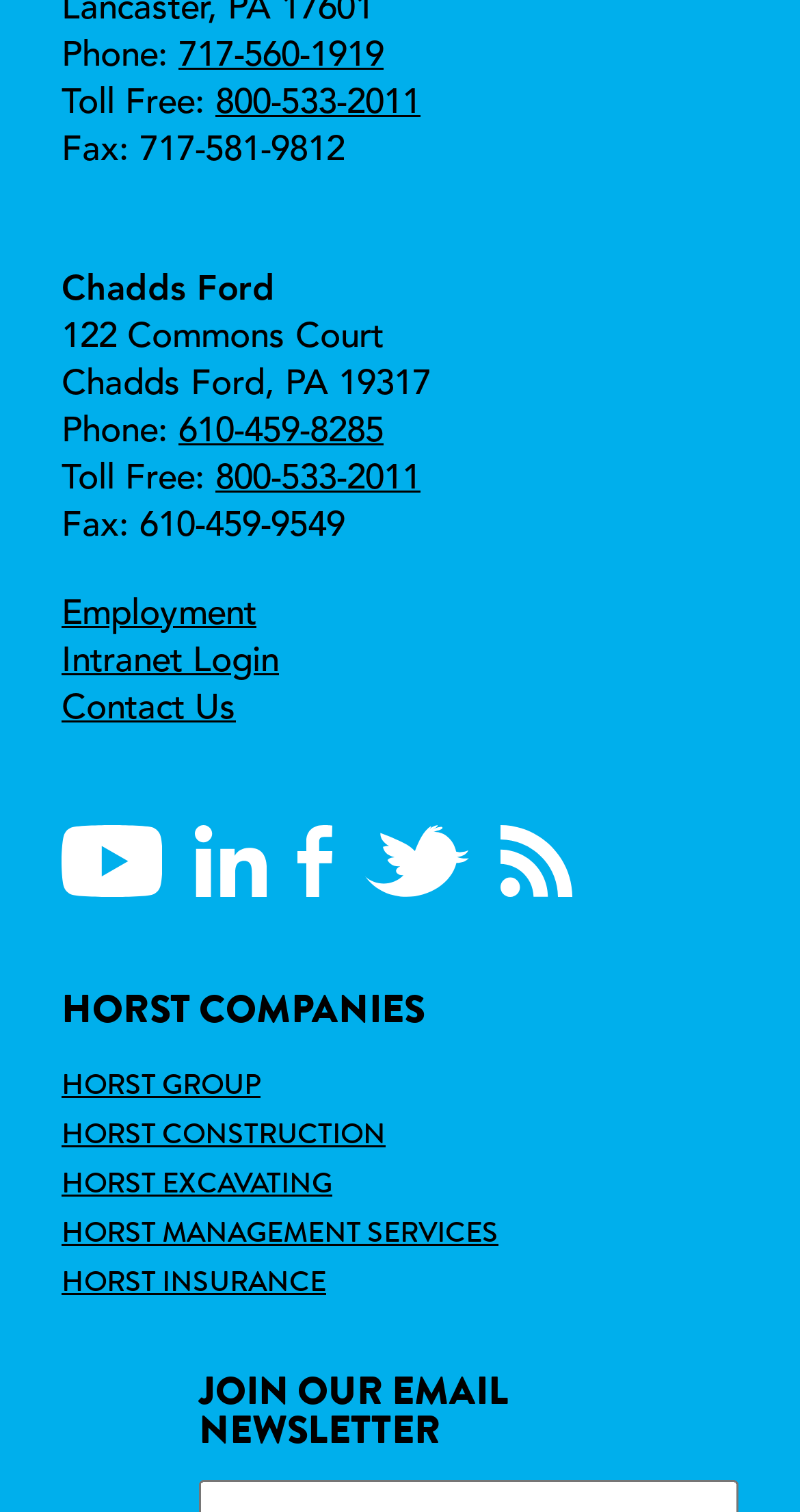How many social media links are there?
Observe the image and answer the question with a one-word or short phrase response.

5